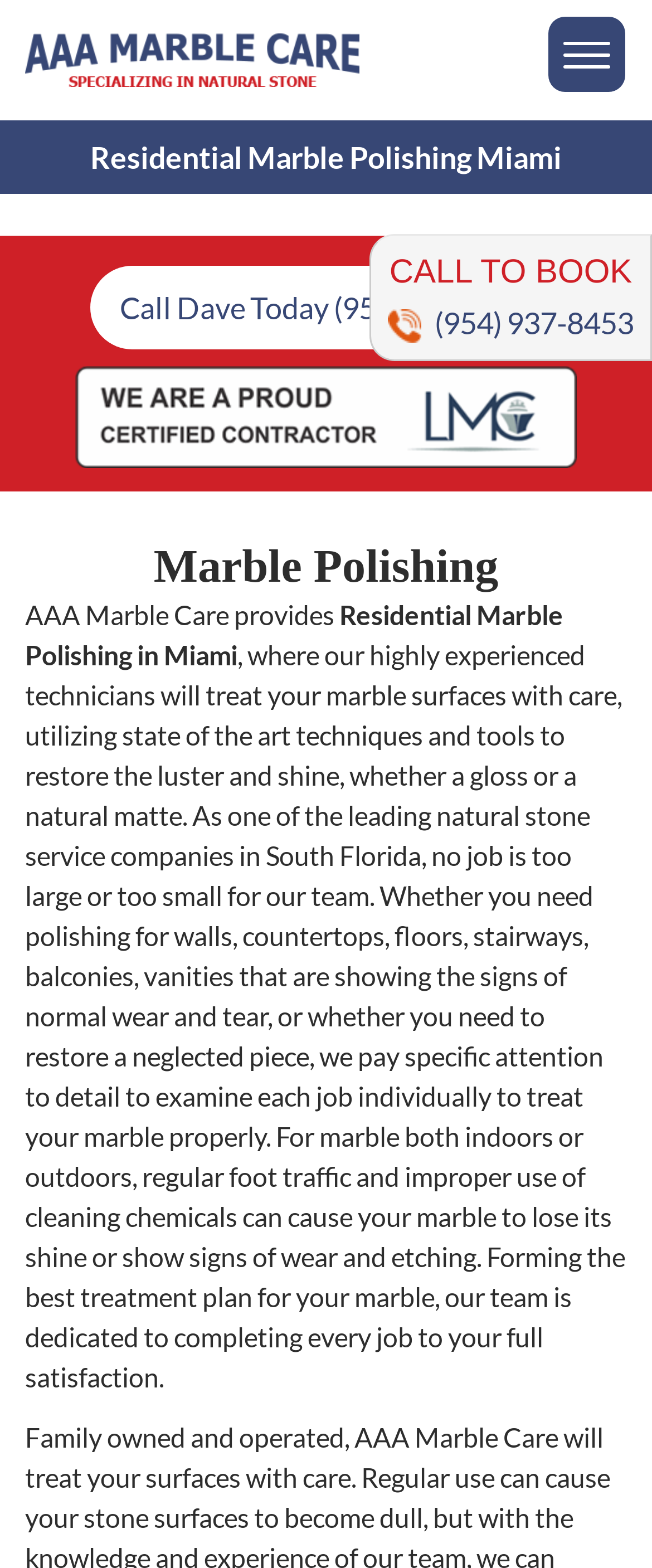Using the provided element description, identify the bounding box coordinates as (top-left x, top-left y, bottom-right x, bottom-right y). Ensure all values are between 0 and 1. Description: Call Dave Today (954) 937-8453

[0.137, 0.17, 0.863, 0.223]